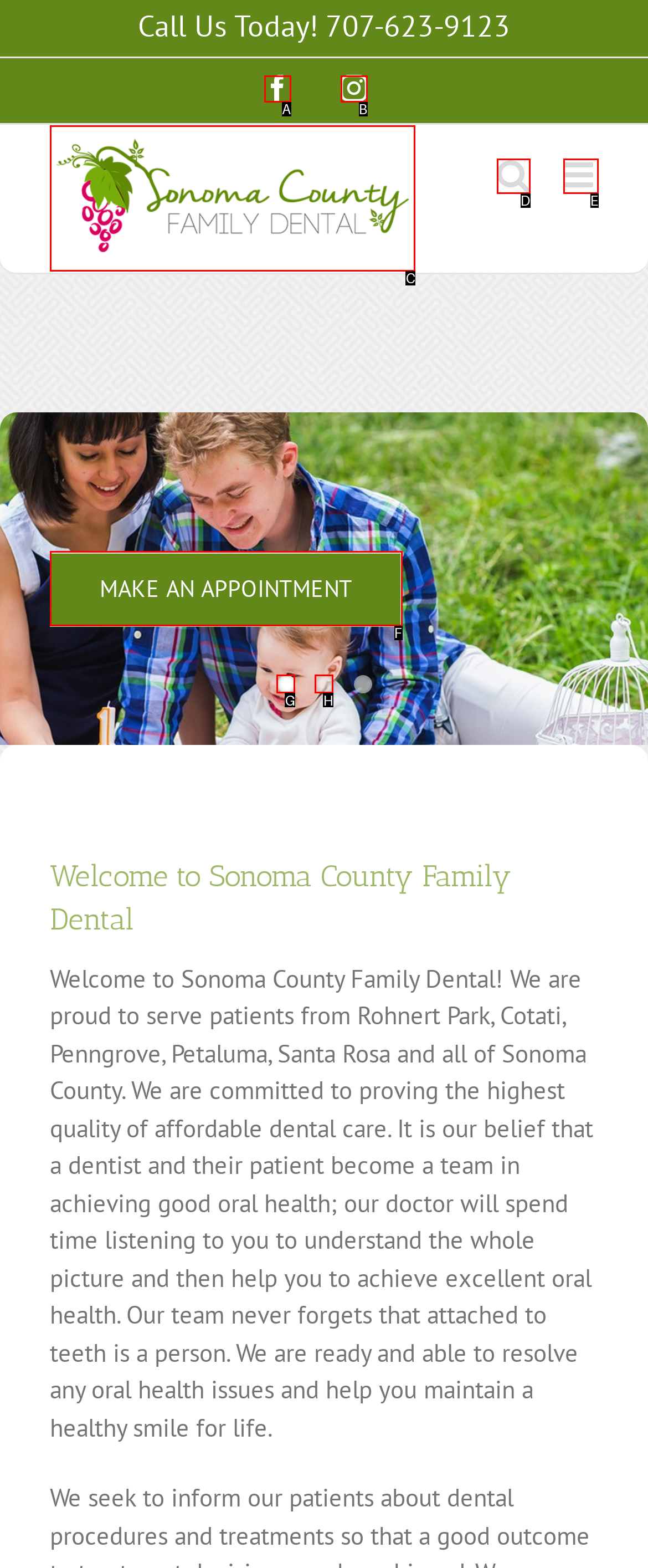For the task "View Sonoma County Family Dental logo", which option's letter should you click? Answer with the letter only.

C